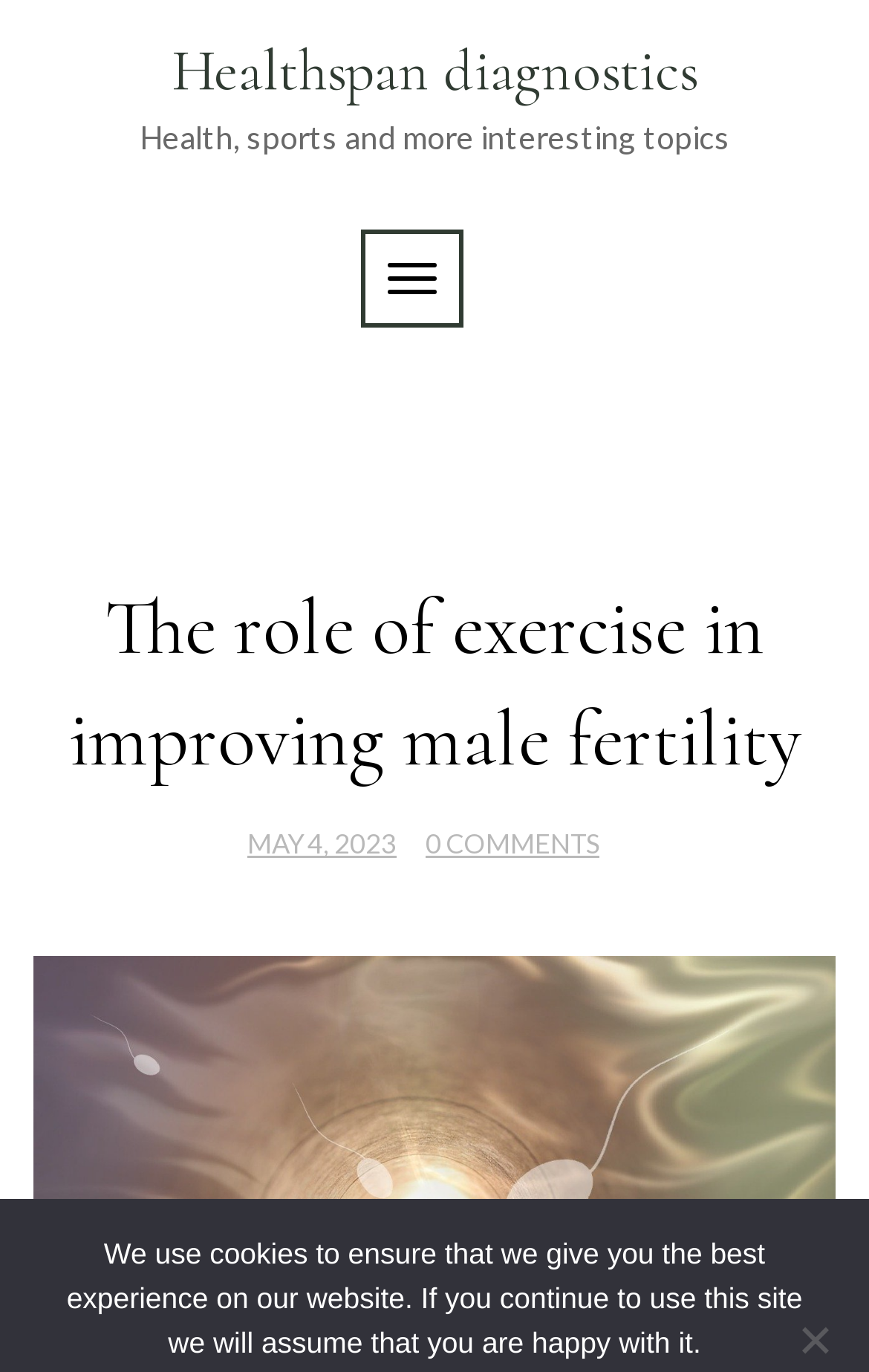Determine the main headline from the webpage and extract its text.

The role of exercise in improving male fertility